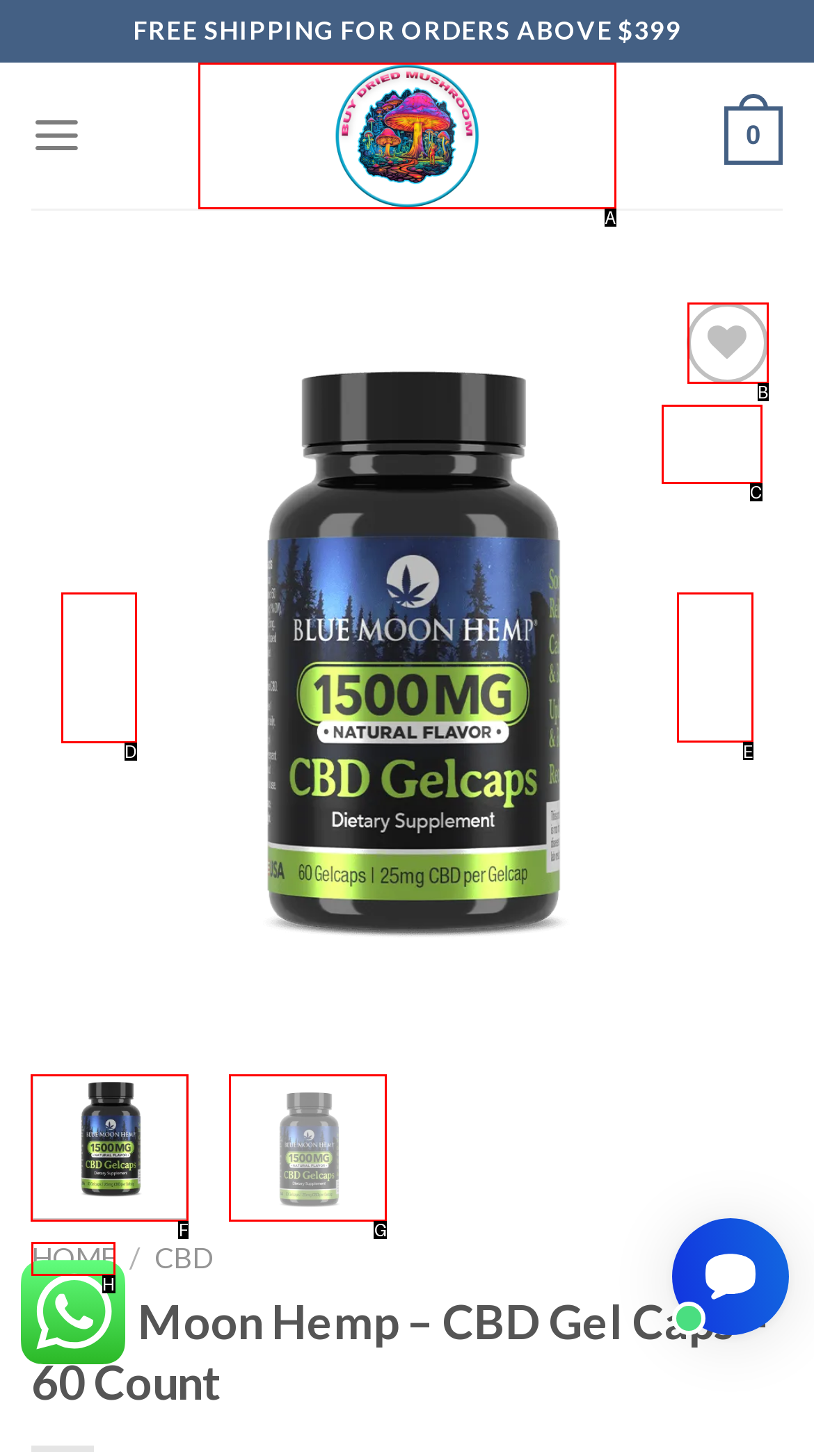Point out the correct UI element to click to carry out this instruction: Click on the 'Next' button
Answer with the letter of the chosen option from the provided choices directly.

E